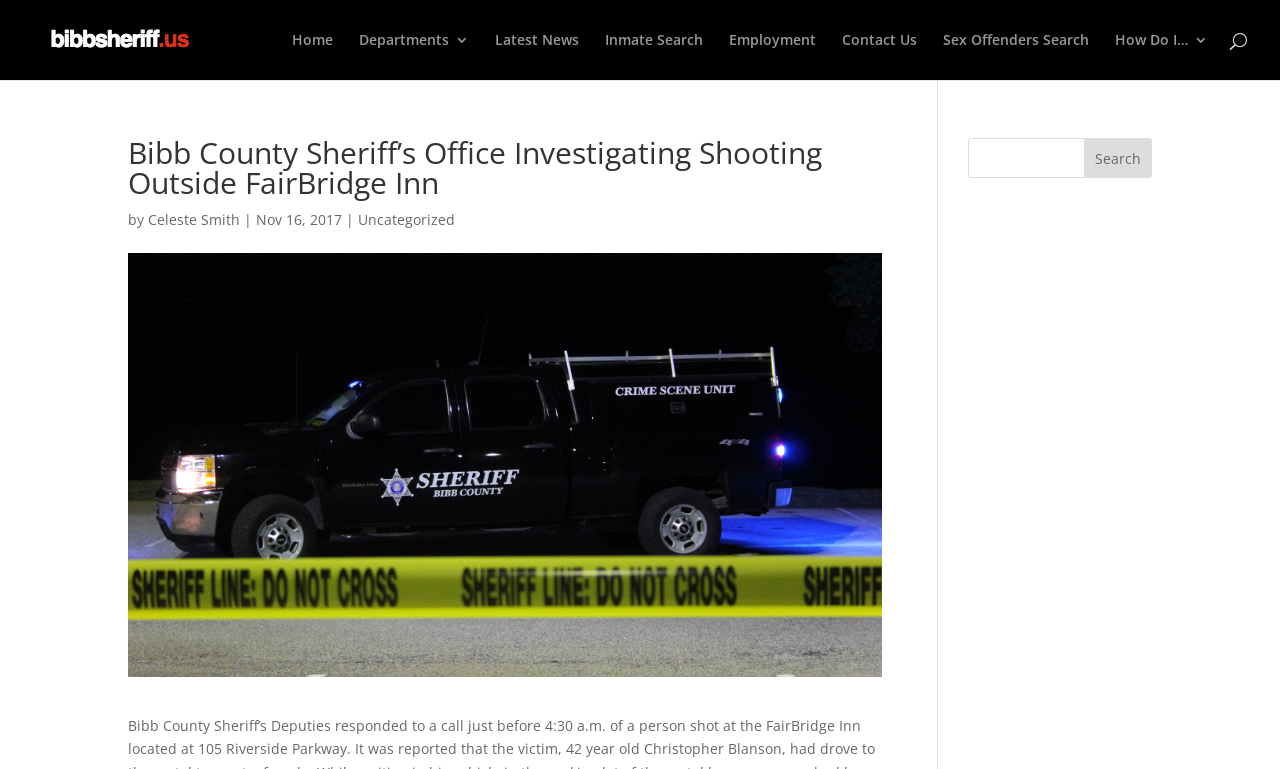Please identify the bounding box coordinates of the area I need to click to accomplish the following instruction: "go to home page".

[0.228, 0.043, 0.26, 0.104]